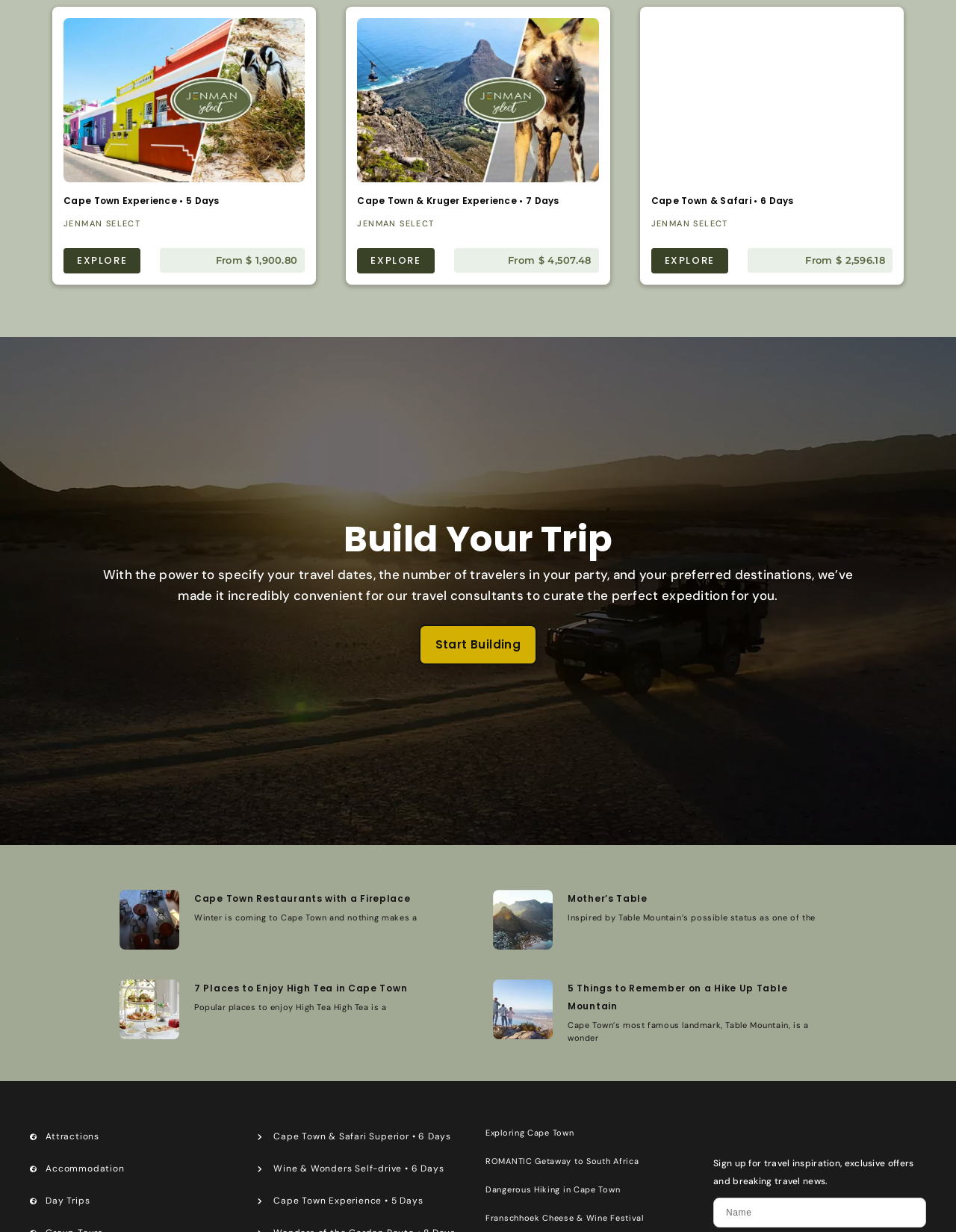For the following element description, predict the bounding box coordinates in the format (top-left x, top-left y, bottom-right x, bottom-right y). All values should be floating point numbers between 0 and 1. Description: Start Building

[0.438, 0.507, 0.562, 0.54]